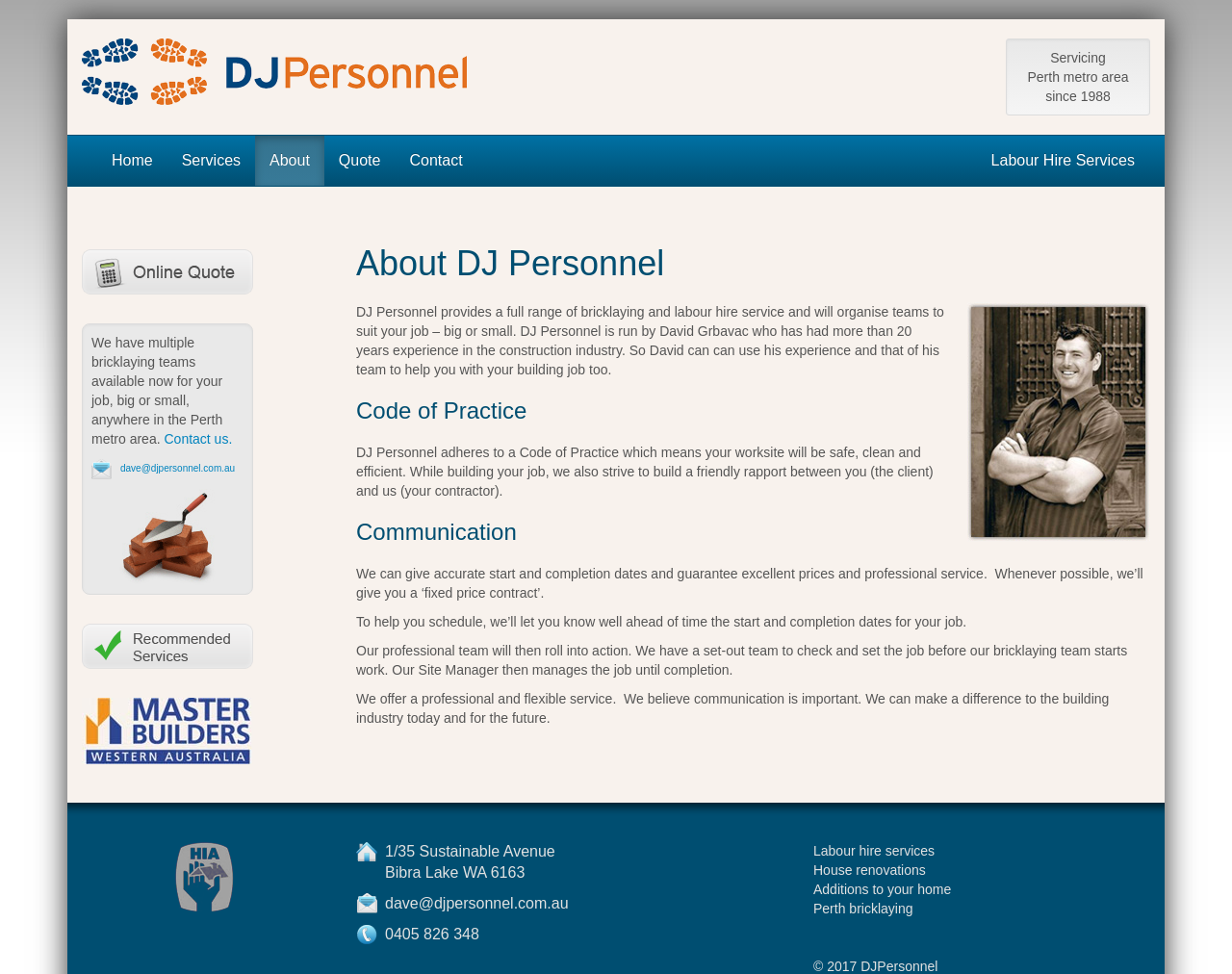Find and specify the bounding box coordinates that correspond to the clickable region for the instruction: "Click the 'Quote' link".

[0.263, 0.139, 0.321, 0.191]